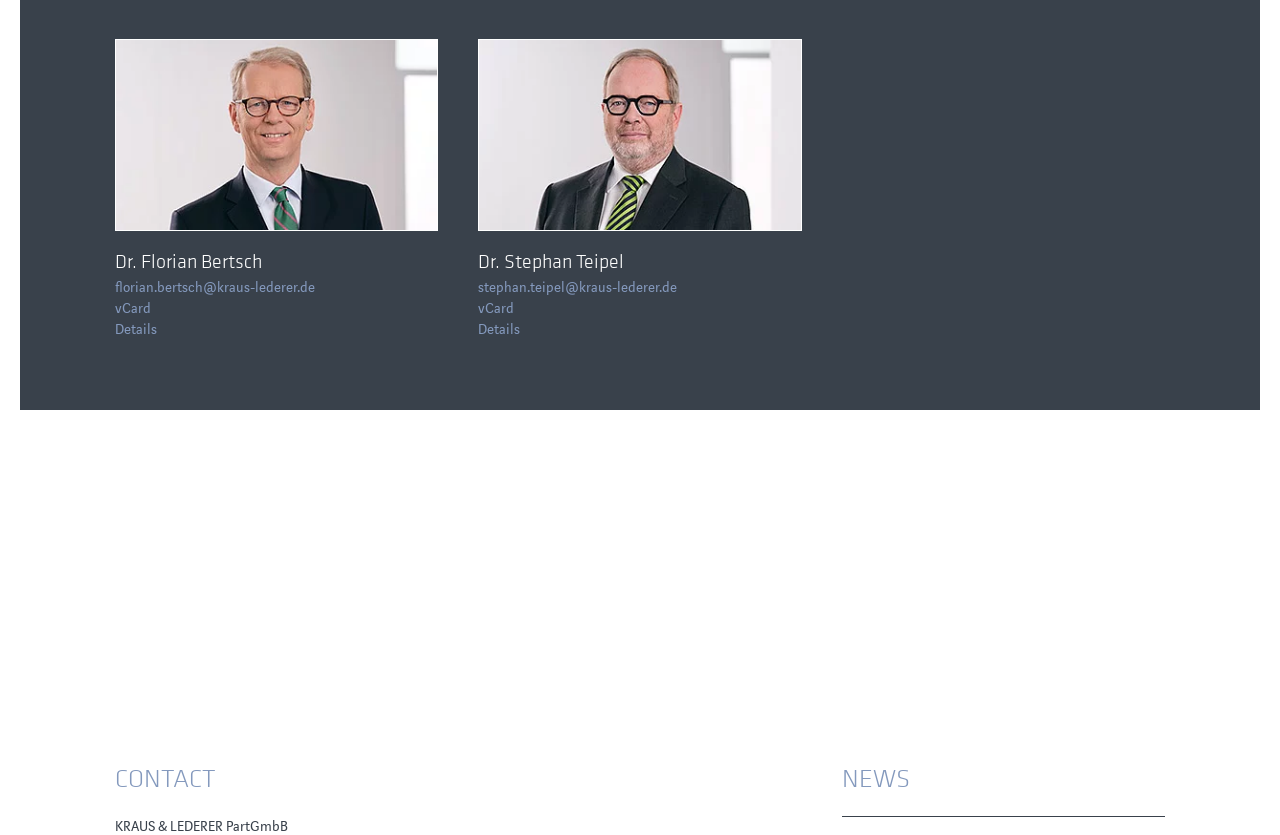What is the email address of Dr. Stephan Teipel?
Identify the answer in the screenshot and reply with a single word or phrase.

stephan.teipel@kraus-lederer.de